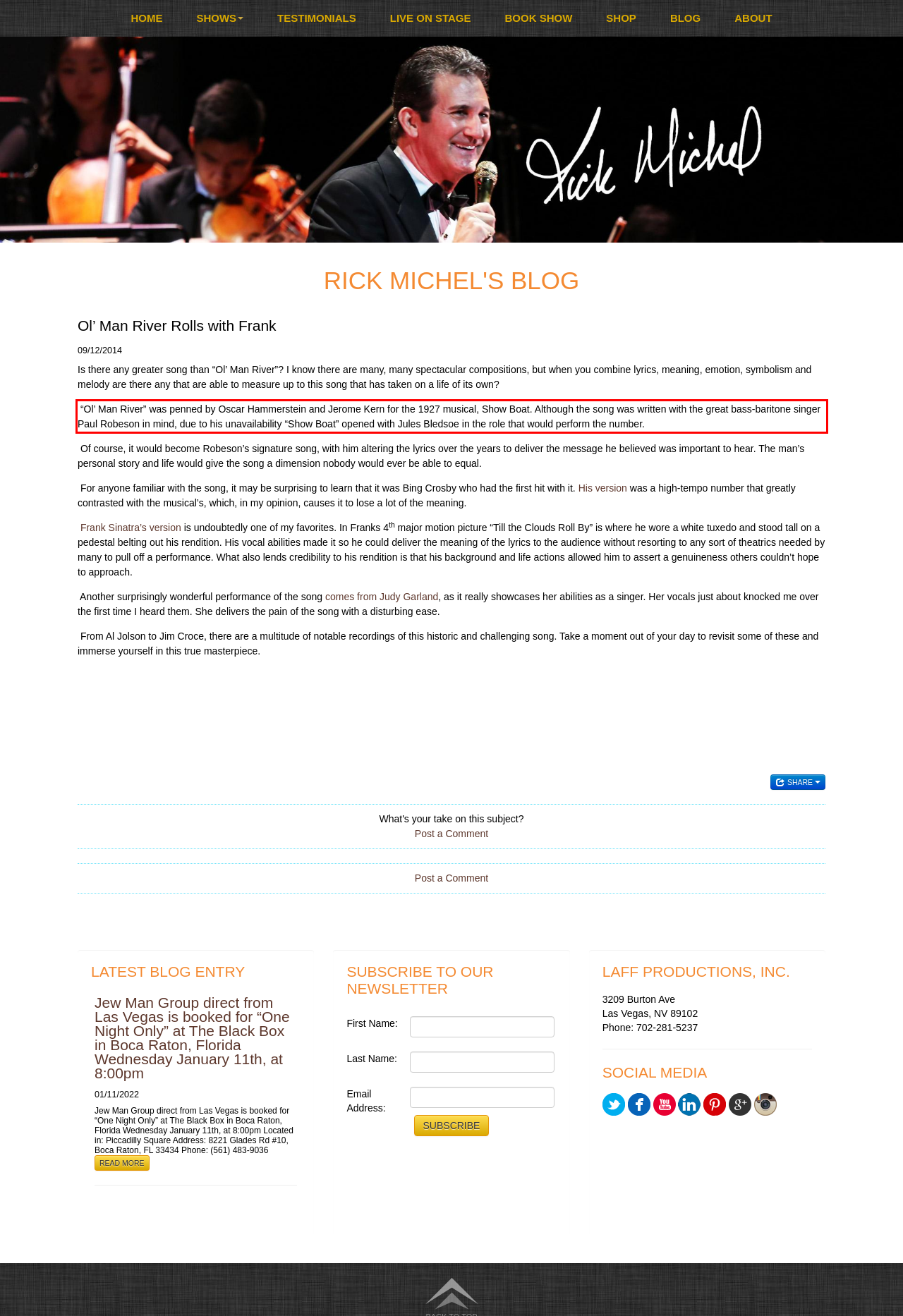You are provided with a screenshot of a webpage that includes a UI element enclosed in a red rectangle. Extract the text content inside this red rectangle.

“Ol’ Man River” was penned by Oscar Hammerstein and Jerome Kern for the 1927 musical, Show Boat. Although the song was written with the great bass-baritone singer Paul Robeson in mind, due to his unavailability “Show Boat” opened with Jules Bledsoe in the role that would perform the number.